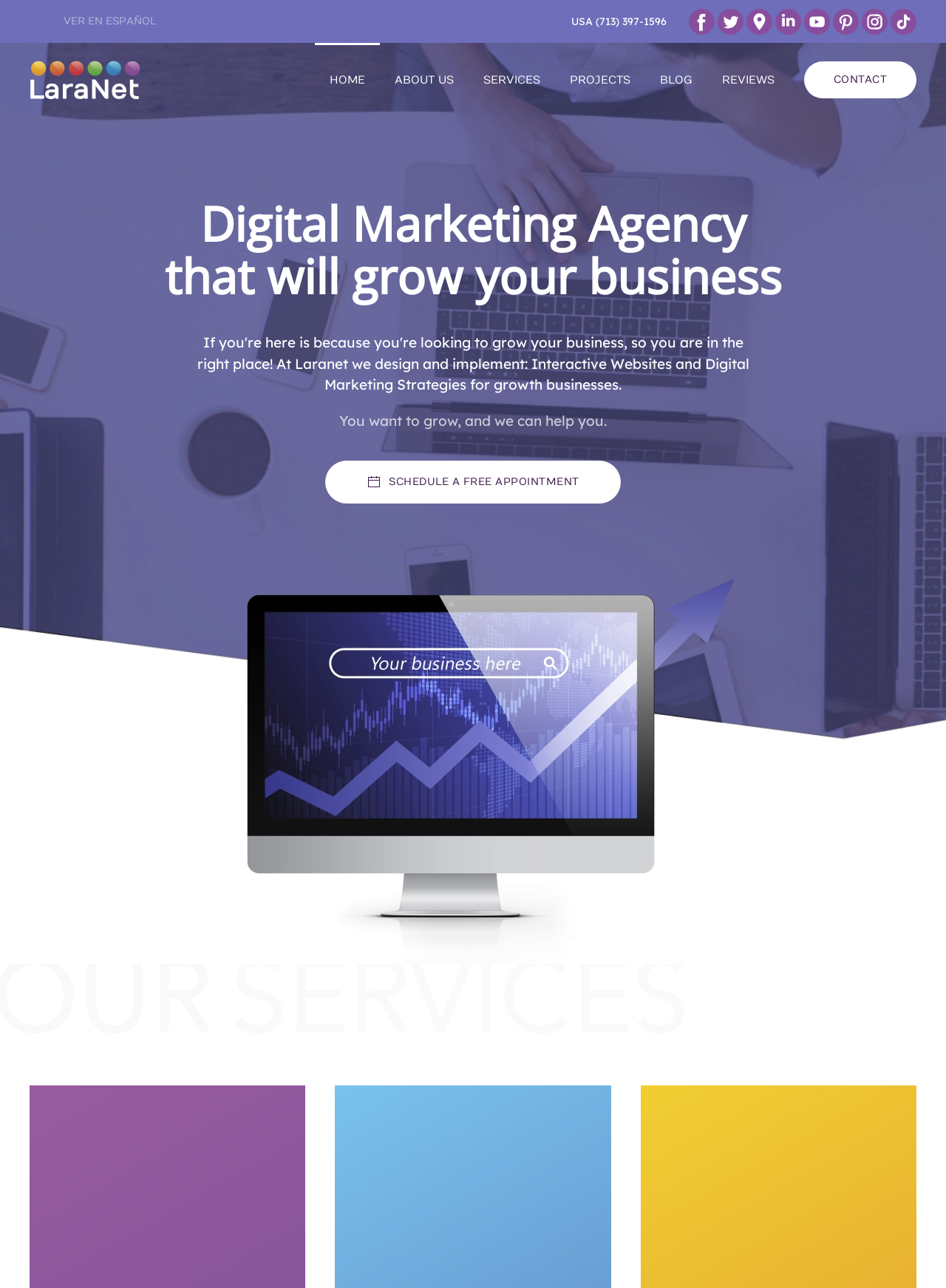Kindly provide the bounding box coordinates of the section you need to click on to fulfill the given instruction: "Call the company".

None